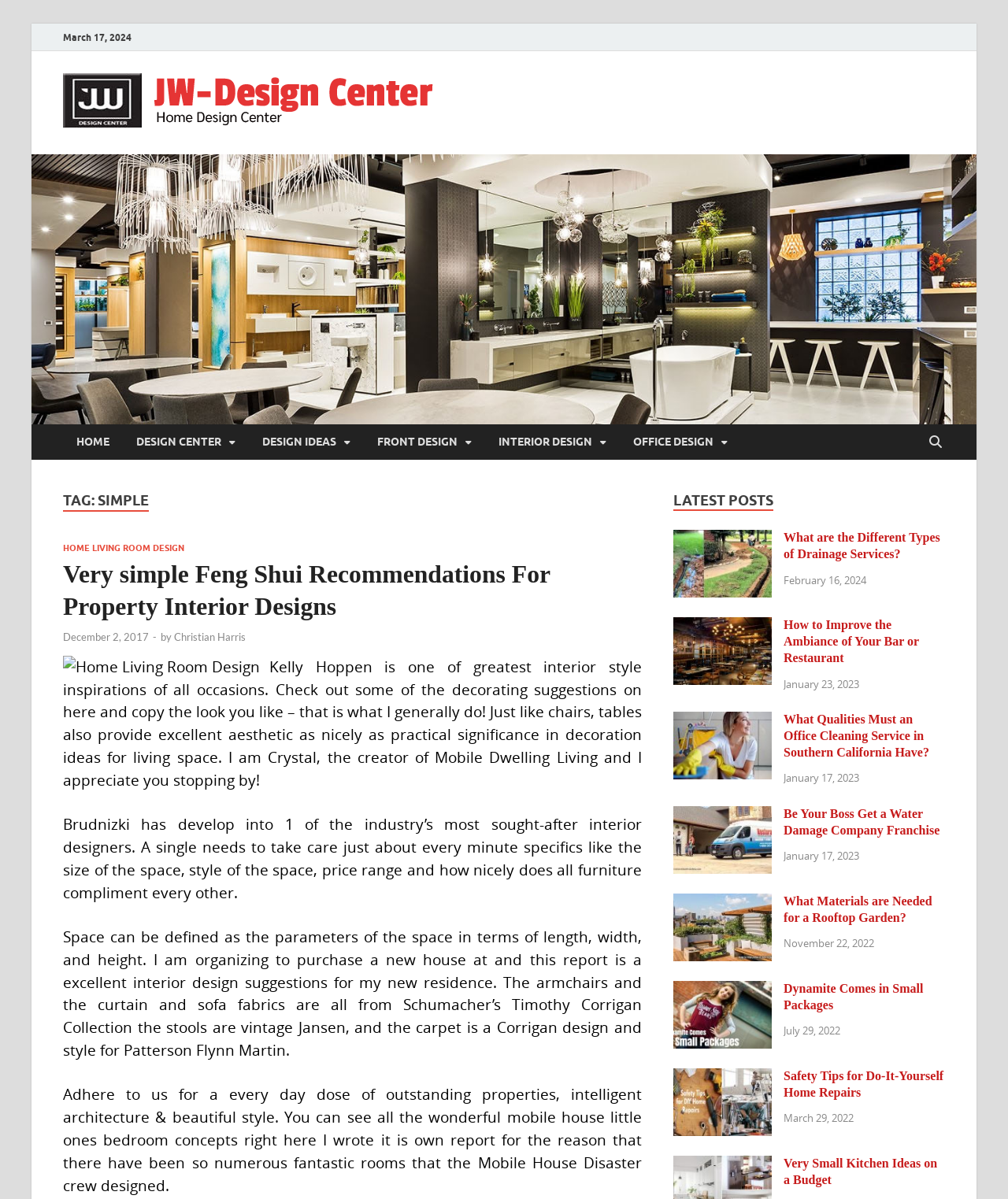Provide the bounding box coordinates of the HTML element this sentence describes: "HOME".

[0.062, 0.354, 0.122, 0.383]